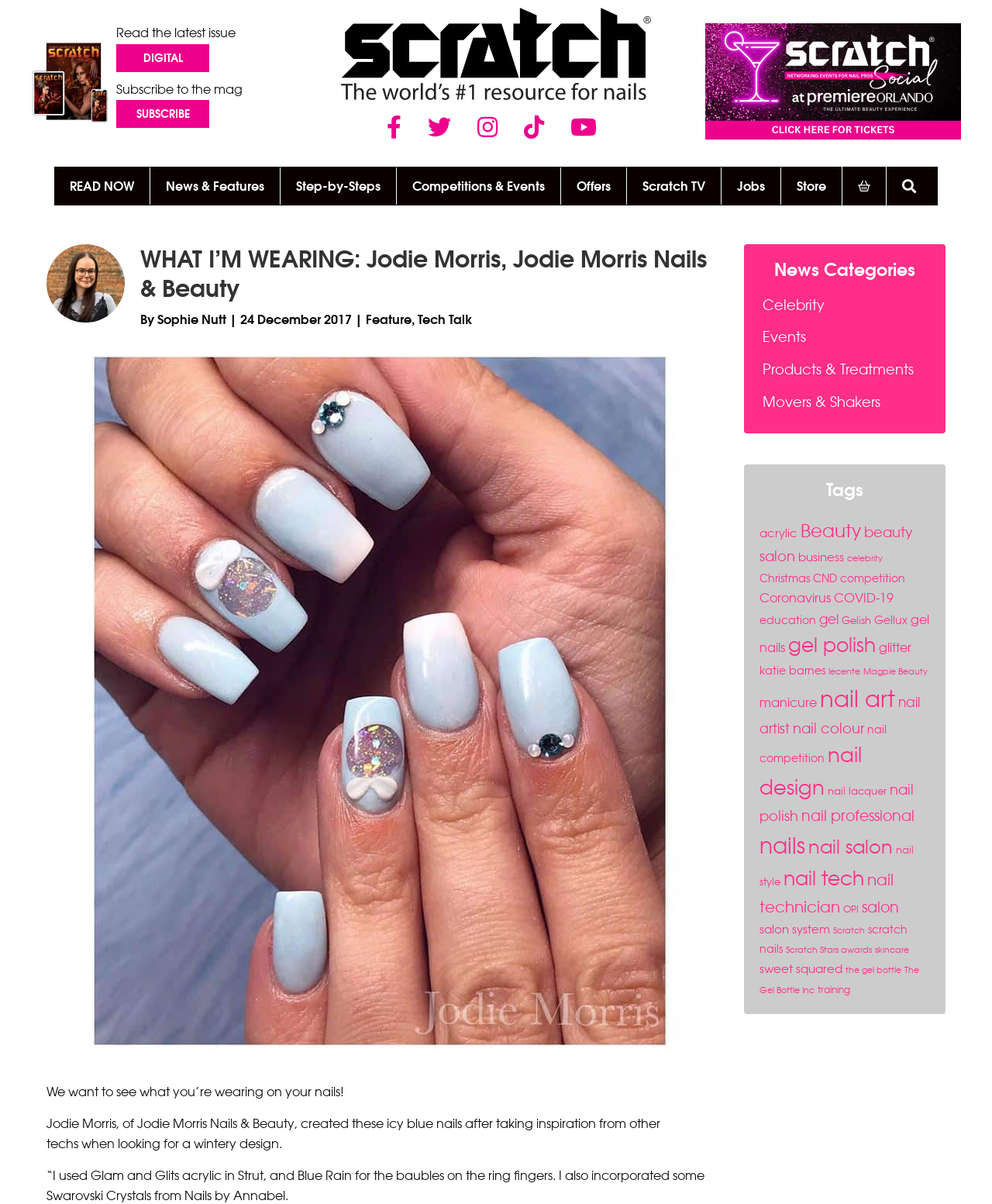Please specify the bounding box coordinates for the clickable region that will help you carry out the instruction: "Click on the 'READ NOW' link".

[0.055, 0.139, 0.151, 0.17]